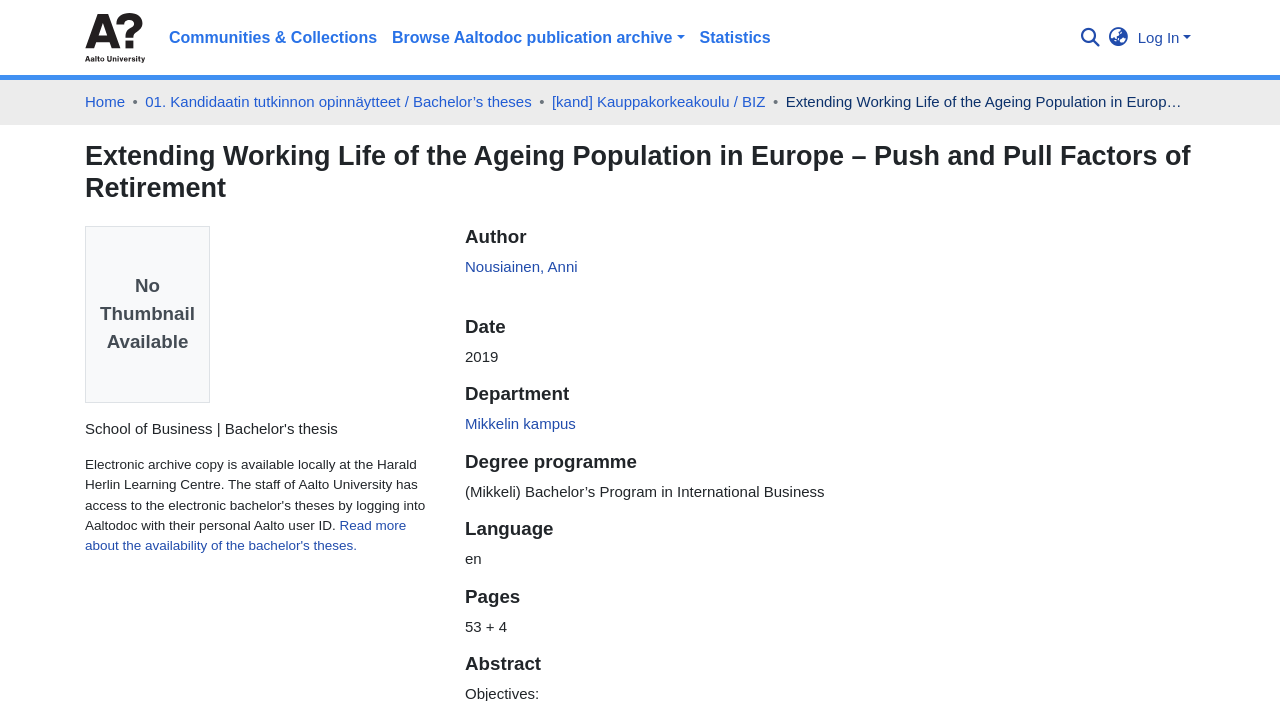Find the bounding box coordinates of the area to click in order to follow the instruction: "Browse Aaltodoc publication archive".

[0.3, 0.026, 0.541, 0.082]